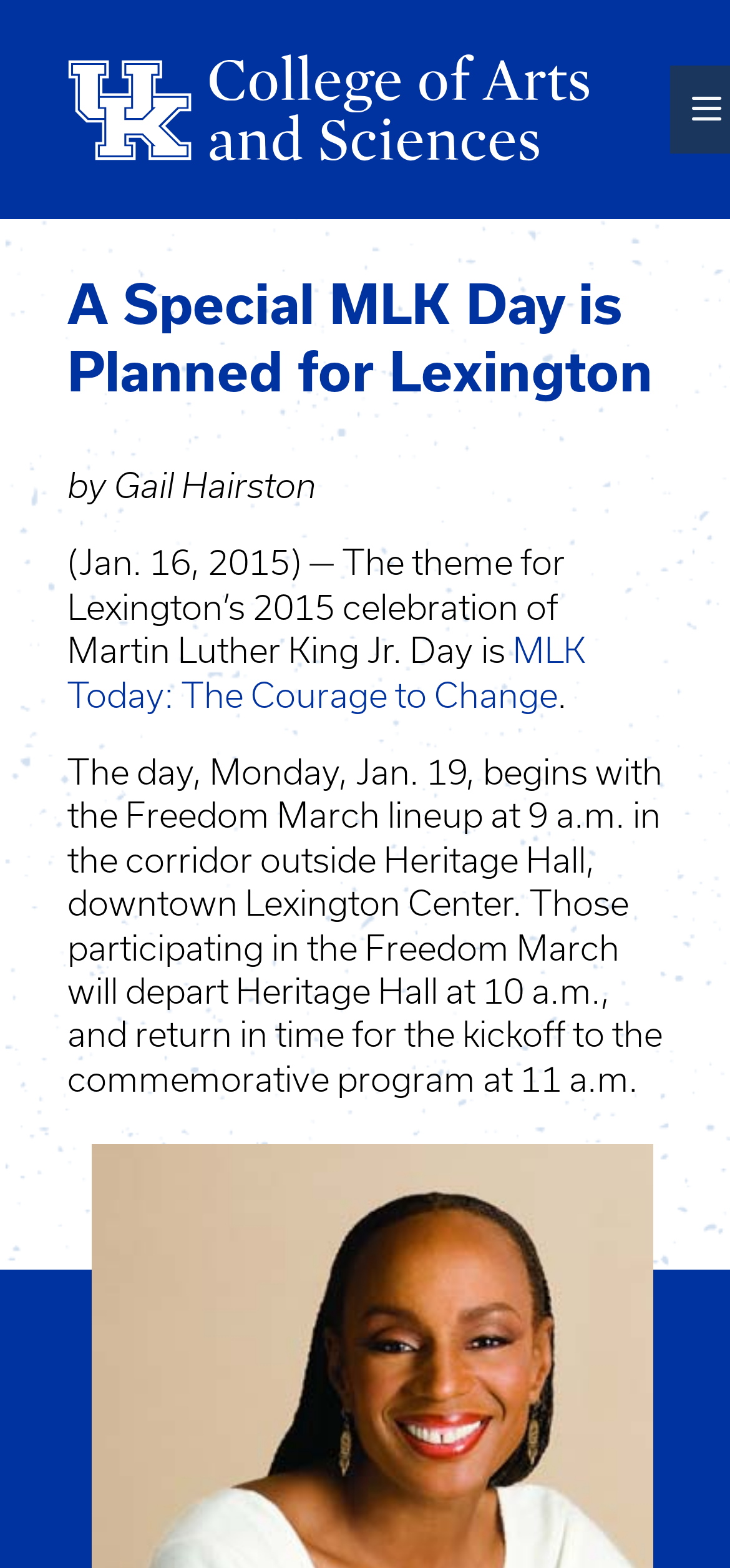Where is the Freedom March lineup located?
Using the image as a reference, answer the question in detail.

I found the answer by reading the text content of the webpage, specifically the paragraph that describes the schedule of the MLK Day celebration. It mentions that the Freedom March lineup is located in the corridor outside Heritage Hall, downtown Lexington Center.